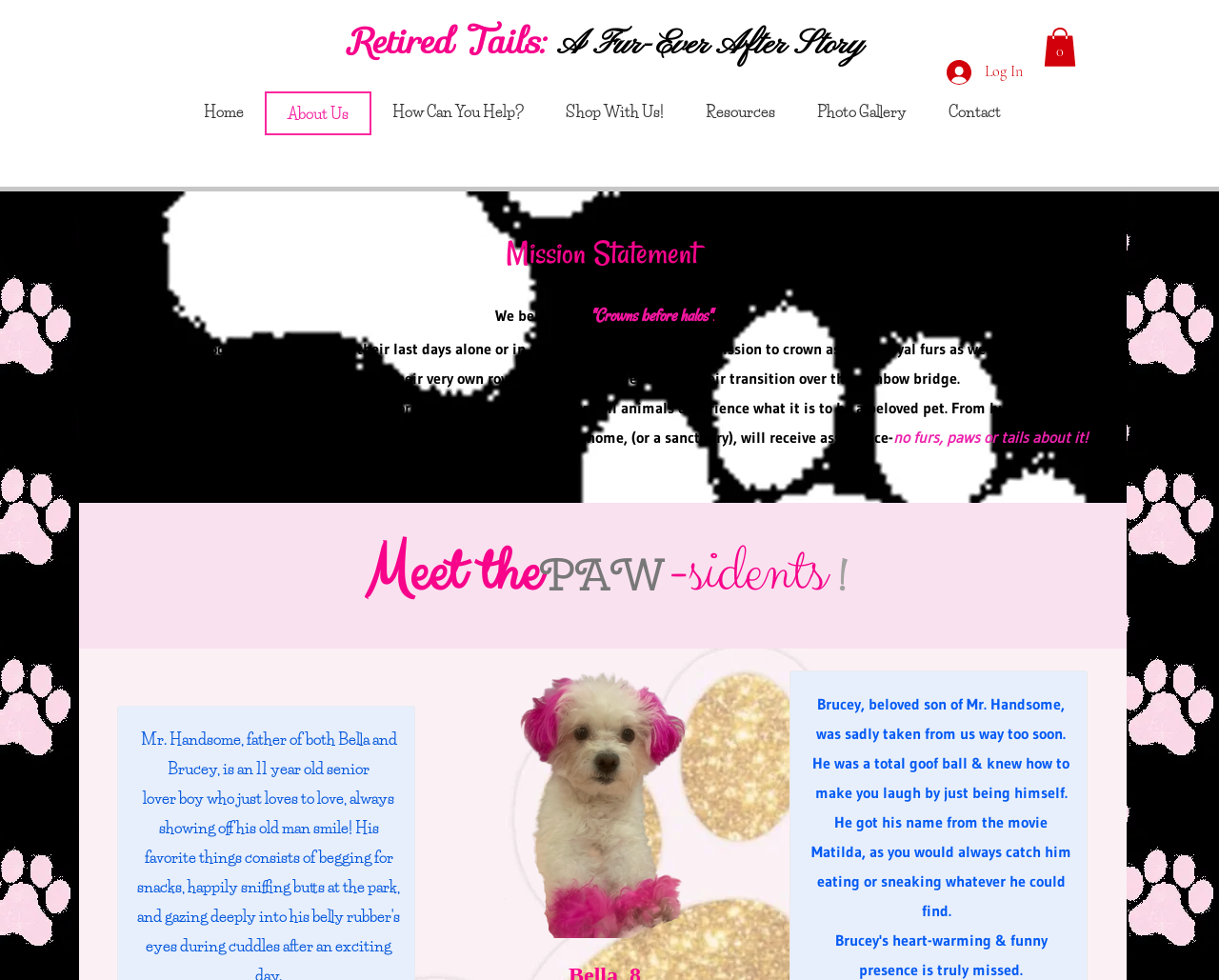Identify the bounding box for the UI element that is described as follows: "Home".

[0.15, 0.093, 0.217, 0.134]